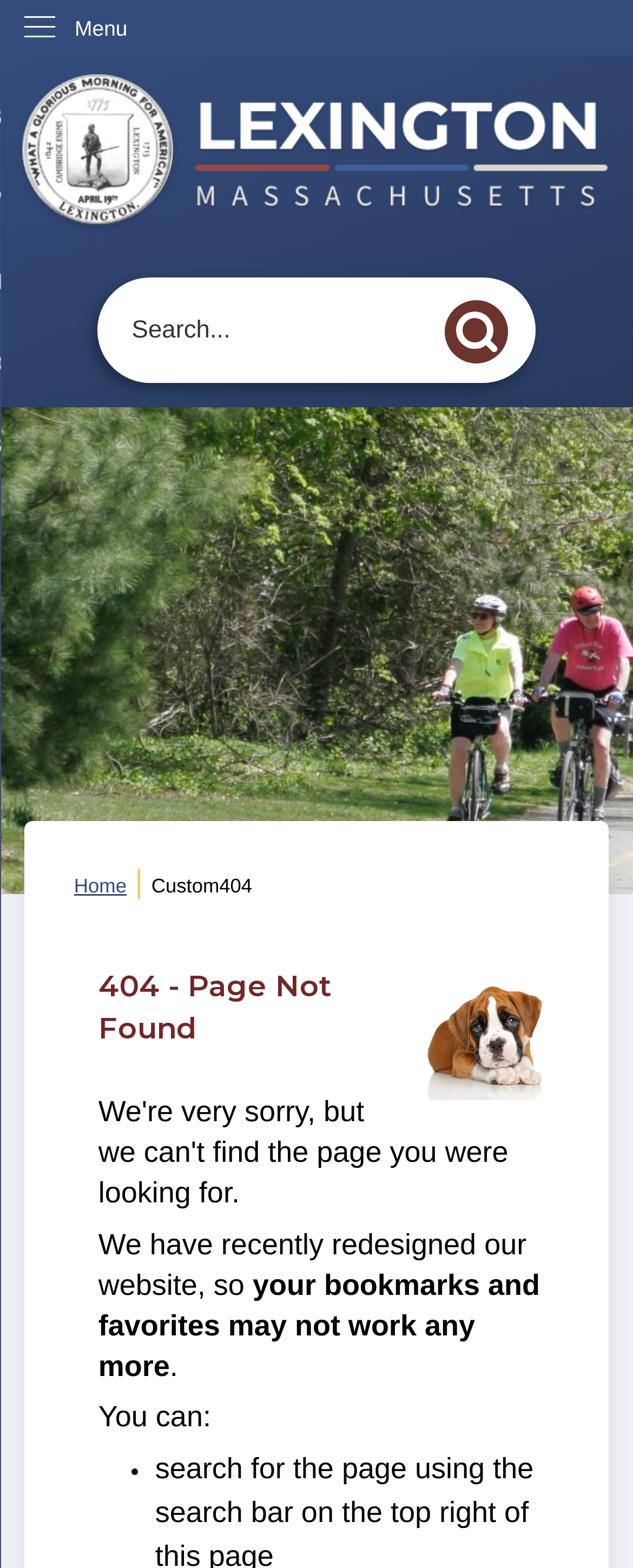What is the purpose of the search box?
Look at the image and provide a short answer using one word or a phrase.

Search